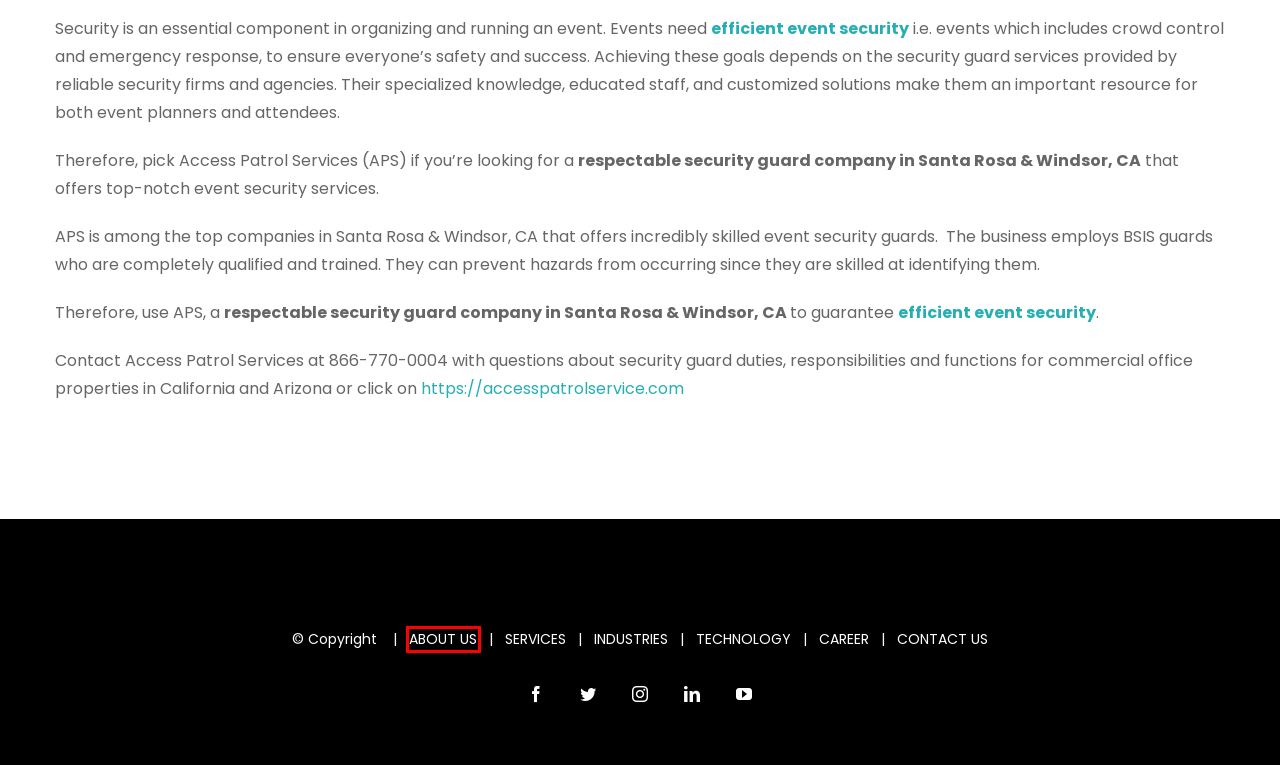You are provided with a screenshot of a webpage highlighting a UI element with a red bounding box. Choose the most suitable webpage description that matches the new page after clicking the element in the bounding box. Here are the candidates:
A. Blog - Access Patrol Service
B. Security Guard Services in Arizona & California
C. security guard services Los Angeles| security guard company Los Angeles
D. Security guard company in LOS Angeles| security guards in LOS Angeles
E. Join our team - Access Patrol Service
F. Uniformed Security Guards in Arizona & California
G. Contact Us - Access Patrol Service
H. Testimonials - Access Patrol Service

D